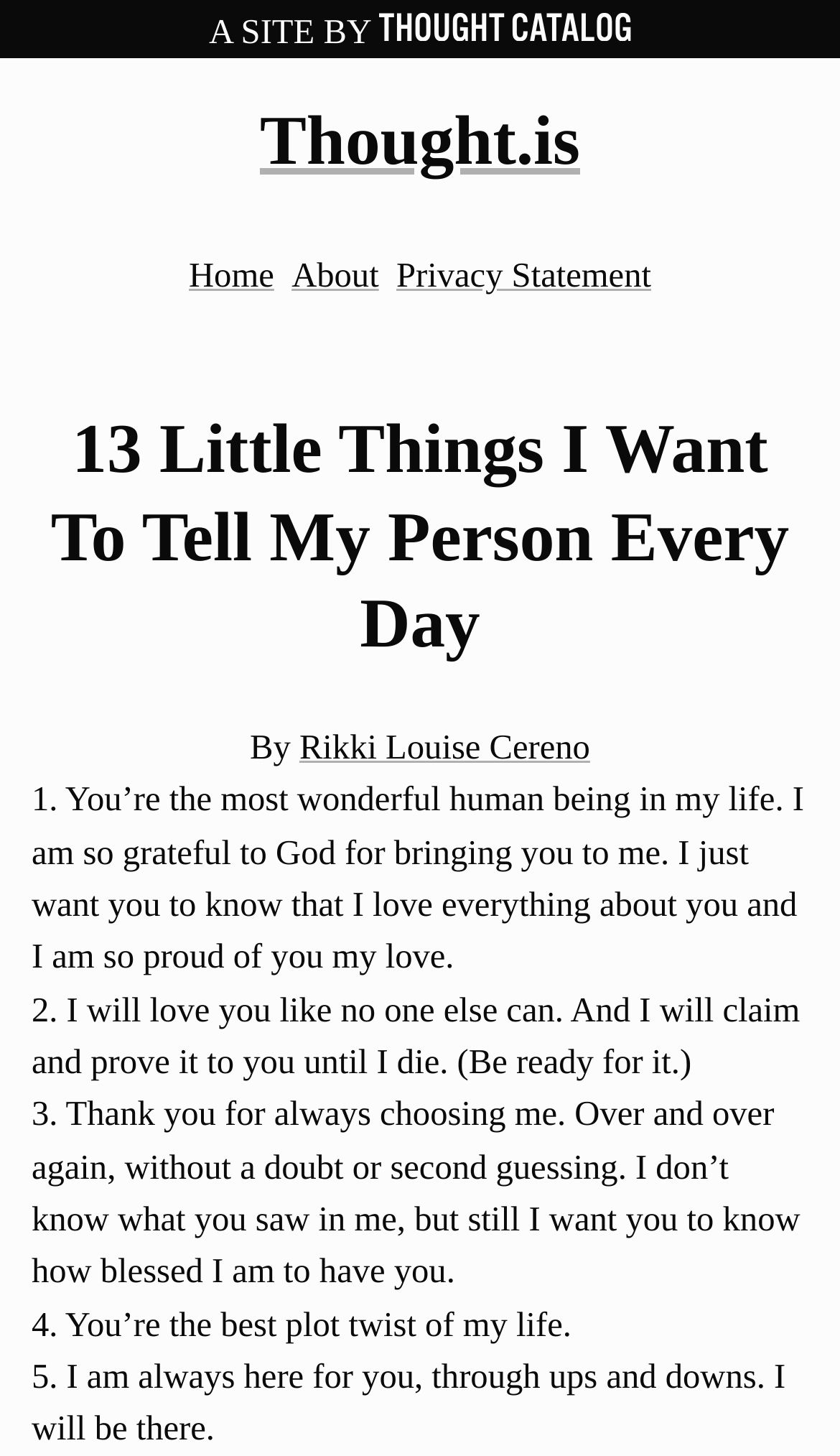How many points are mentioned in the article?
Please give a detailed and thorough answer to the question, covering all relevant points.

The article lists 5 points, each starting with a number, from '1. You’re the most wonderful human being in my life...' to '5. I am always here for you, through ups and downs.'.